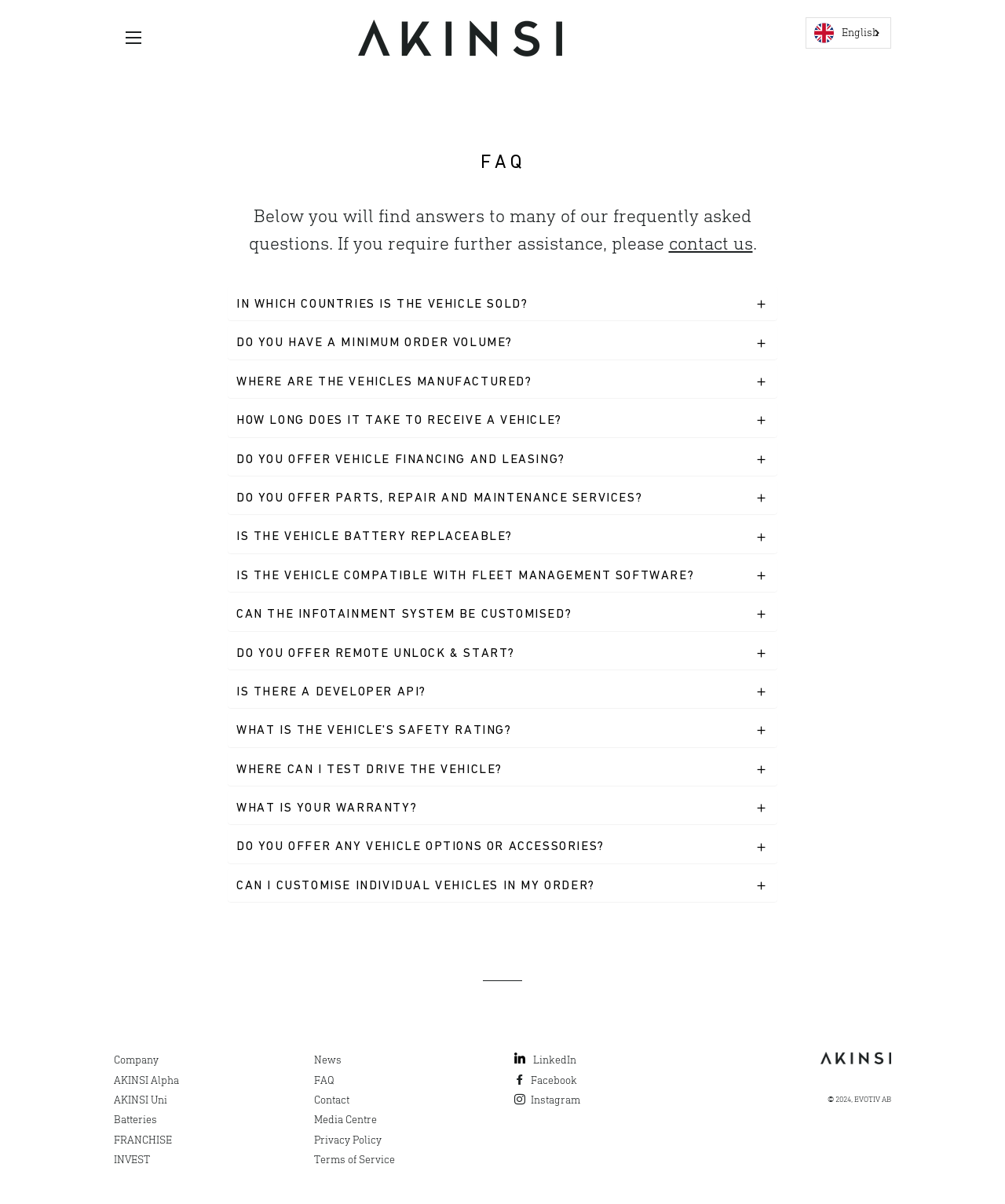Respond with a single word or phrase to the following question:
What is the copyright year?

2024